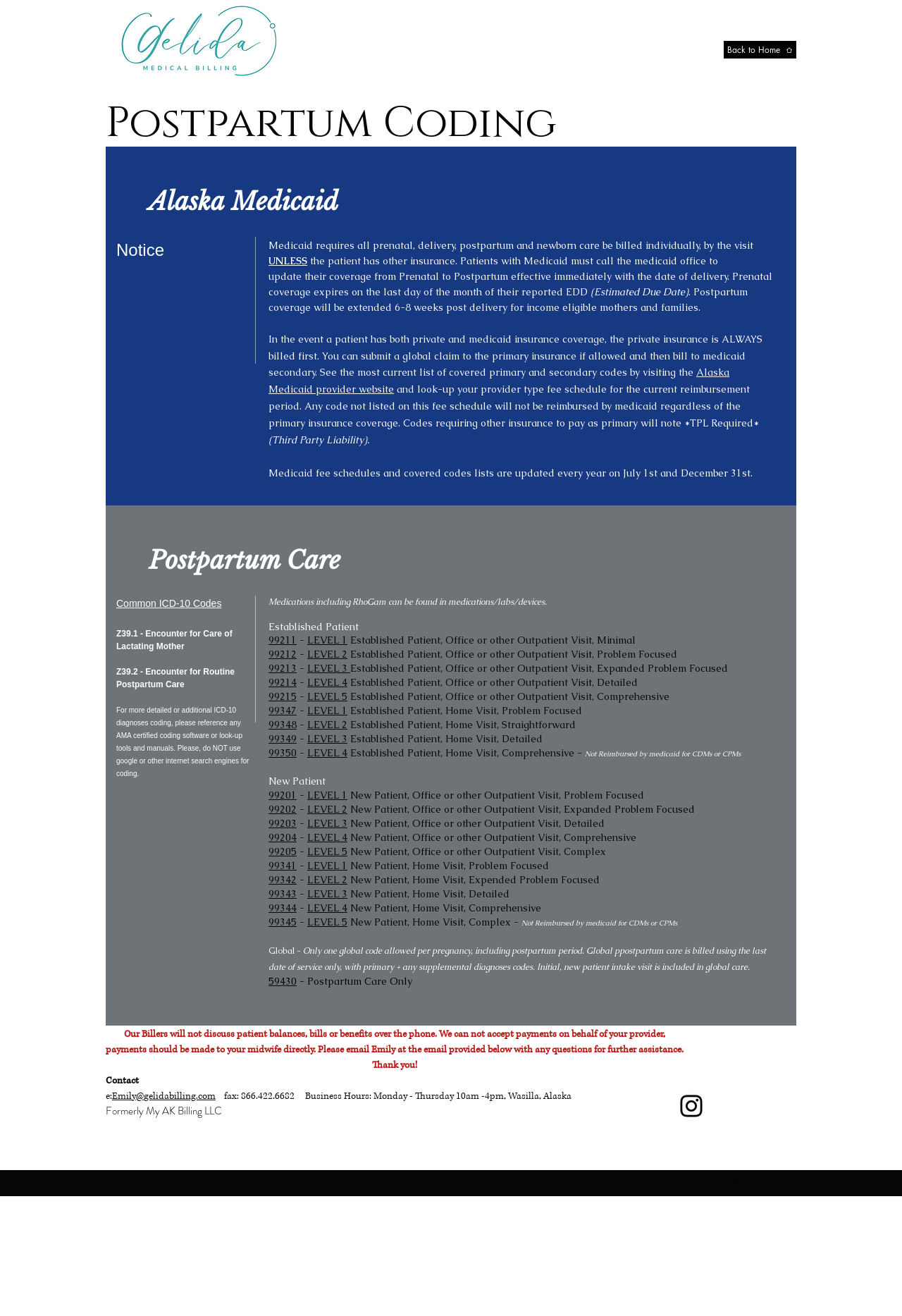Given the description of a UI element: "59430", identify the bounding box coordinates of the matching element in the webpage screenshot.

[0.298, 0.741, 0.329, 0.75]